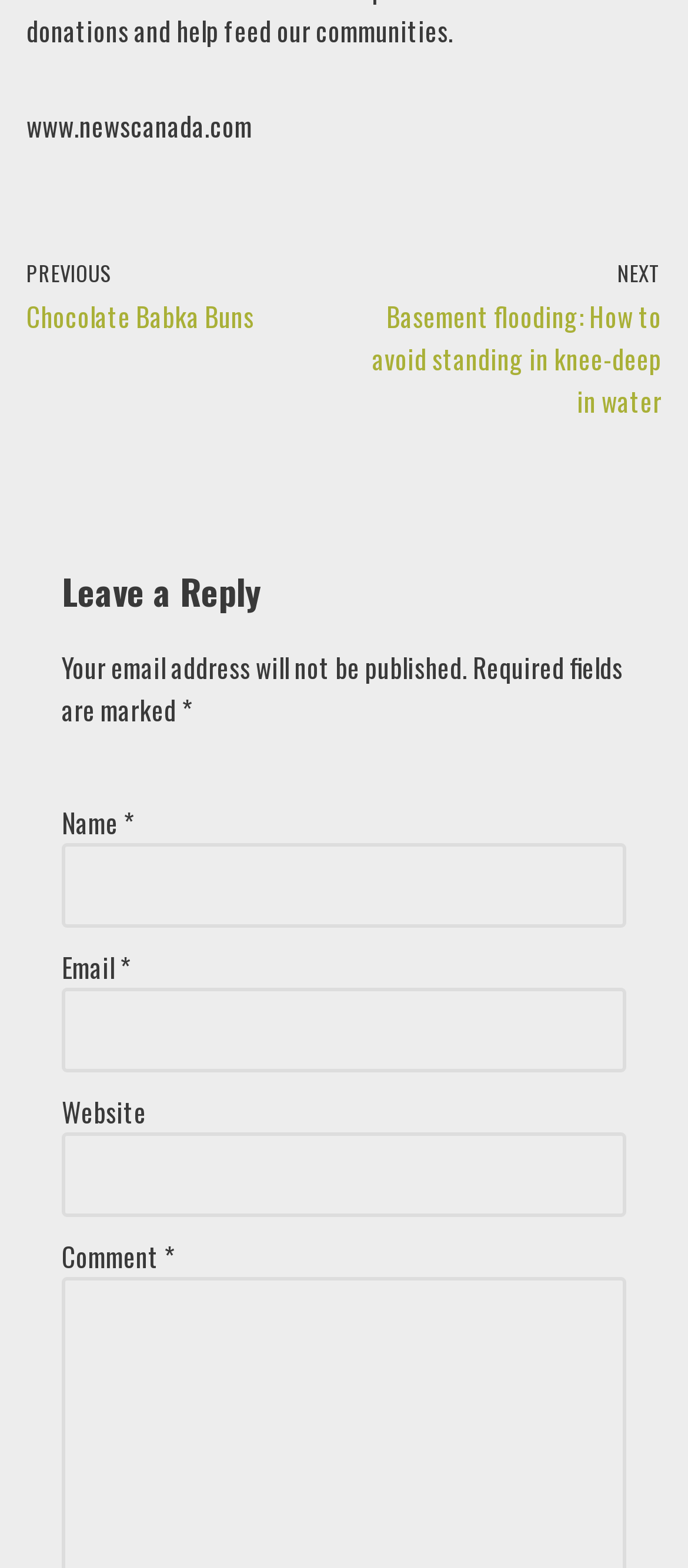What is the required information to leave a comment?
Examine the webpage screenshot and provide an in-depth answer to the question.

The comment form includes fields for name, email, website, and comment. The name and email fields are marked as required, indicated by an asterisk (*) symbol, which means that users must fill in these fields to submit a comment.